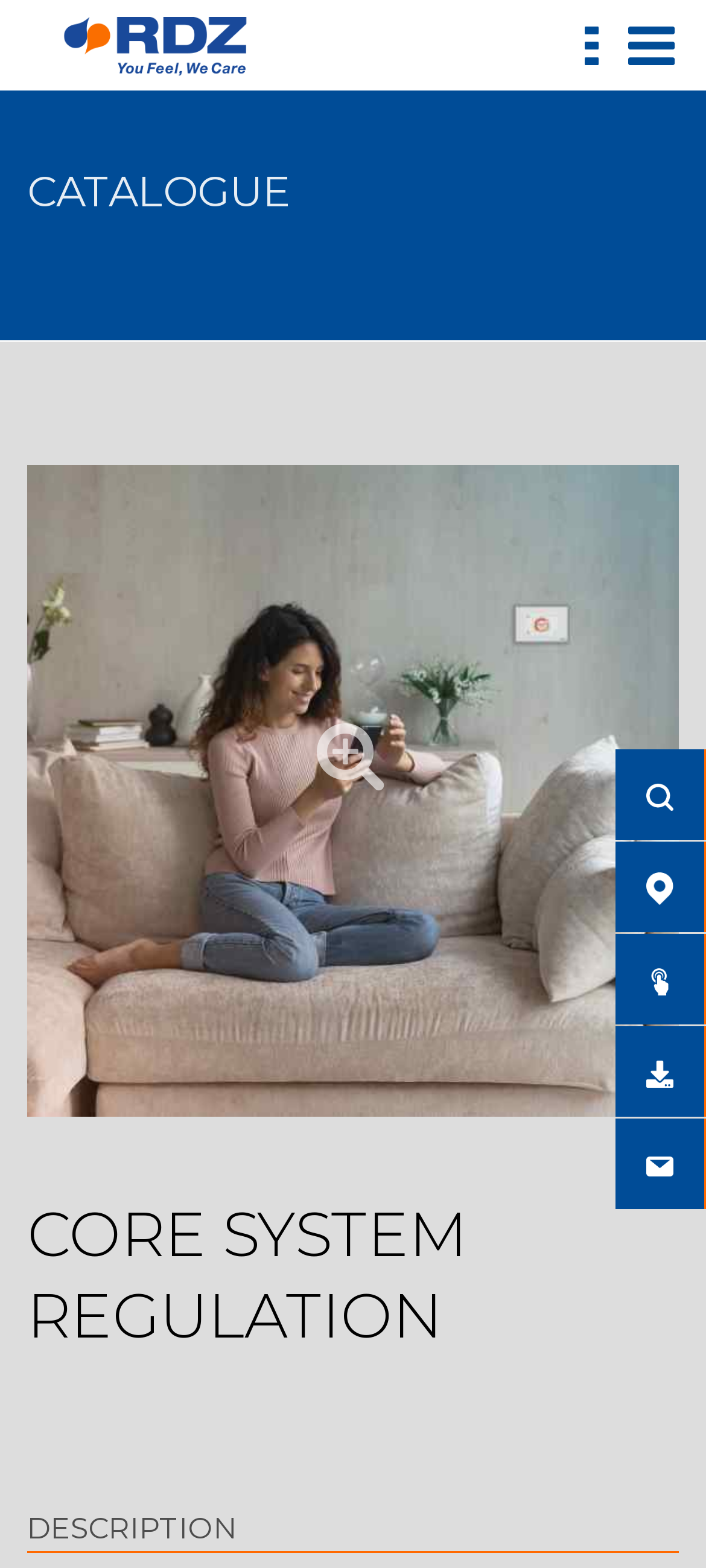Please indicate the bounding box coordinates for the clickable area to complete the following task: "view Product Catalogue". The coordinates should be specified as four float numbers between 0 and 1, i.e., [left, top, right, bottom].

[0.916, 0.614, 0.953, 0.635]